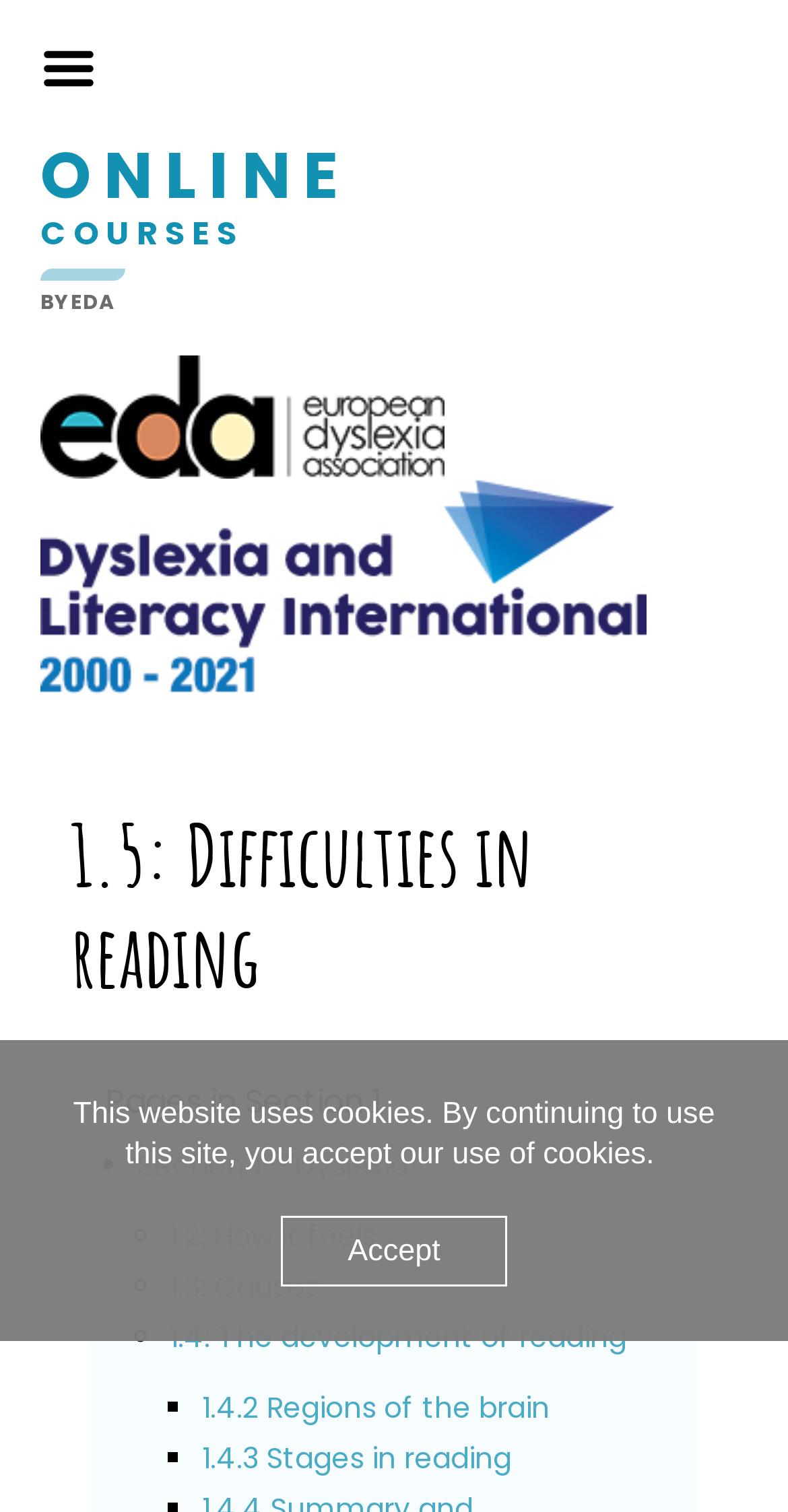Please find and generate the text of the main heading on the webpage.

1.5: Difficulties in reading